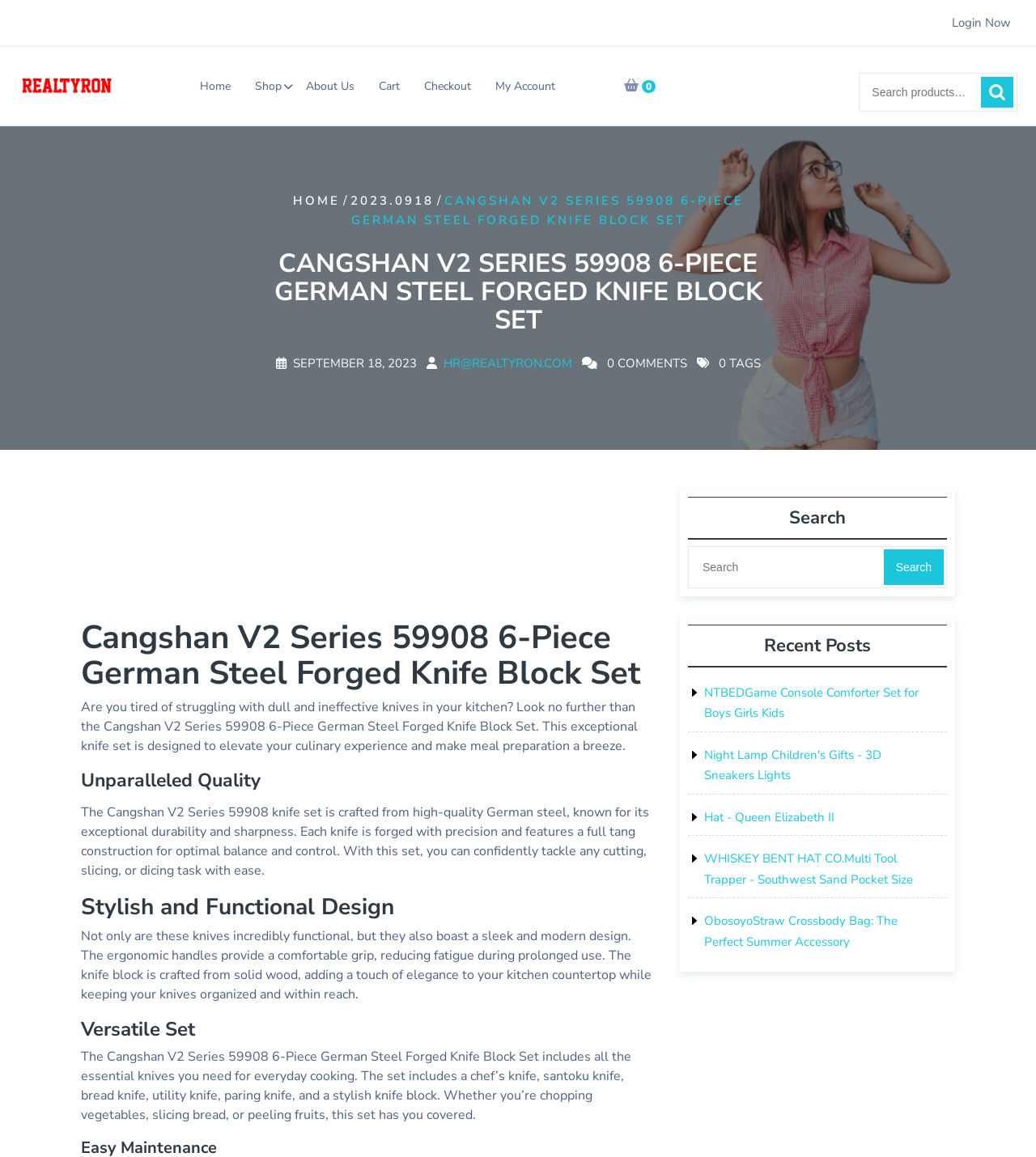Identify and provide the title of the webpage.

Cangshan V2 Series 59908 6-Piece German Steel Forged Knife Block Set